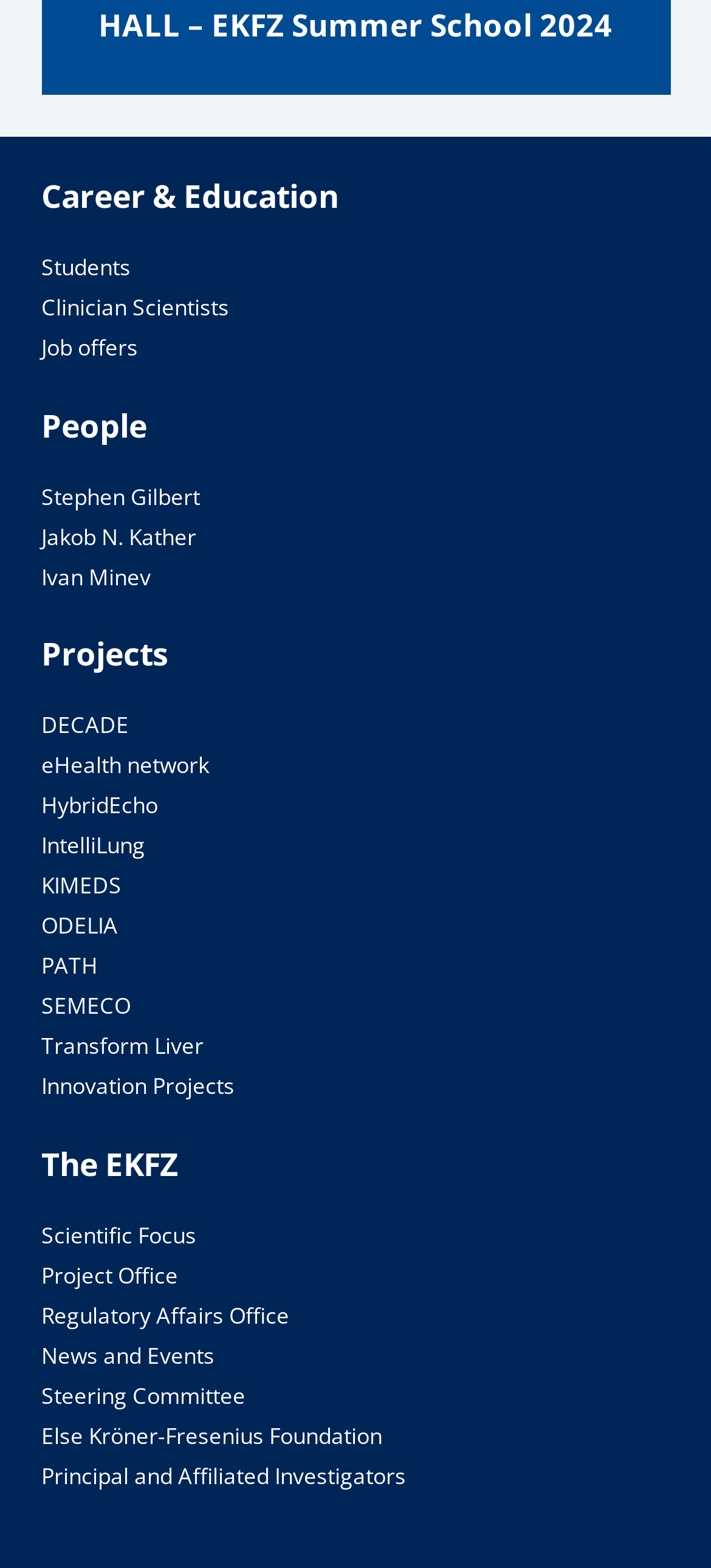Please find the bounding box coordinates of the element that needs to be clicked to perform the following instruction: "Explore Career & Education". The bounding box coordinates should be four float numbers between 0 and 1, represented as [left, top, right, bottom].

[0.058, 0.112, 0.476, 0.139]